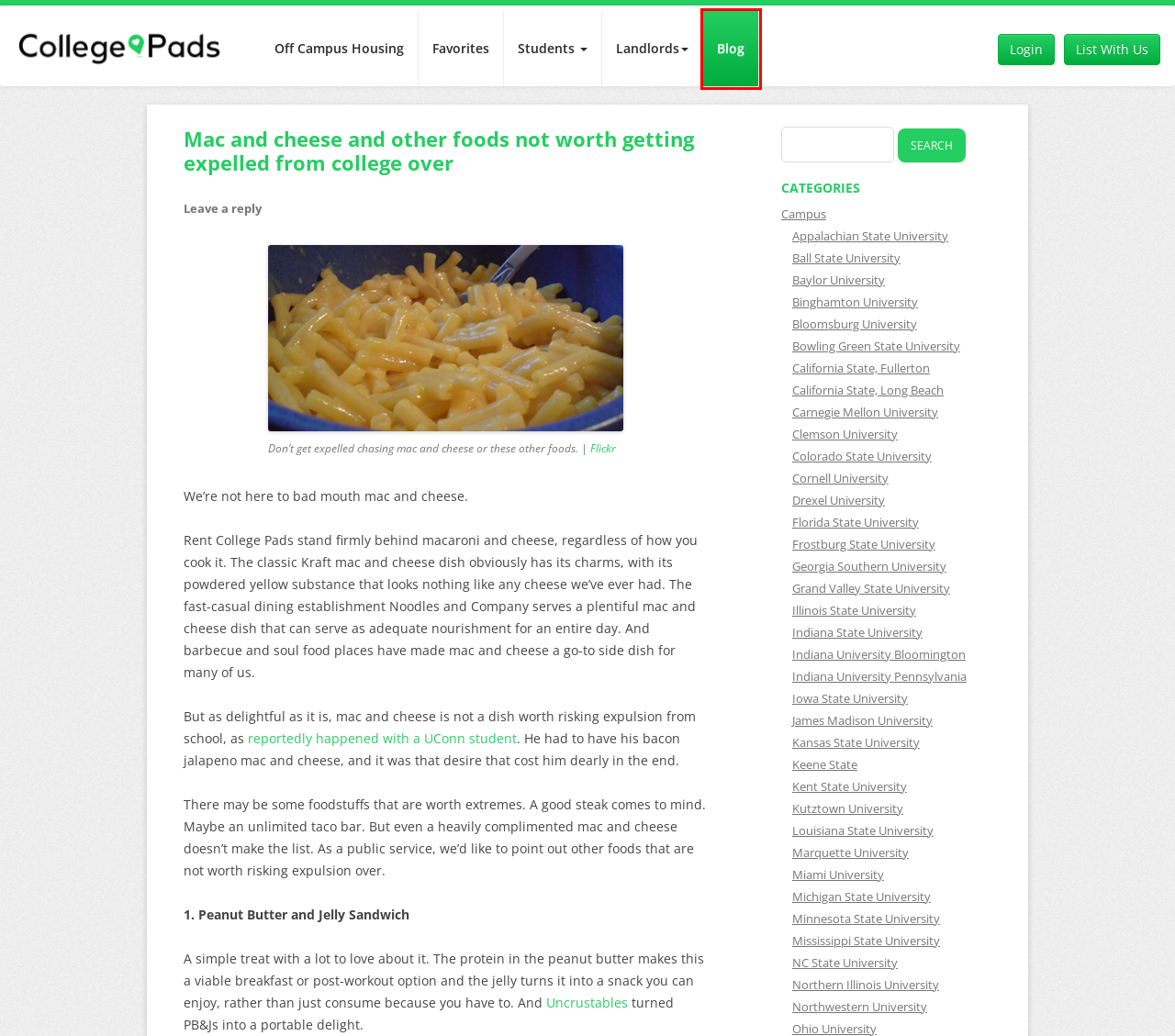Inspect the provided webpage screenshot, concentrating on the element within the red bounding box. Select the description that best represents the new webpage after you click the highlighted element. Here are the candidates:
A. Drexel University Archives | College Pads
B. Grand Valley State University Archives | College Pads
C. Indiana University Bloomington Archives | College Pads
D. Clemson University Archives | College Pads
E. College Pads | Not Just Apartments and Houses, Your Total Off Campus Resource
F. Appalachian State University Archives | College Pads
G. Keene State Archives | College Pads
H. Cornell University Archives | College Pads

E